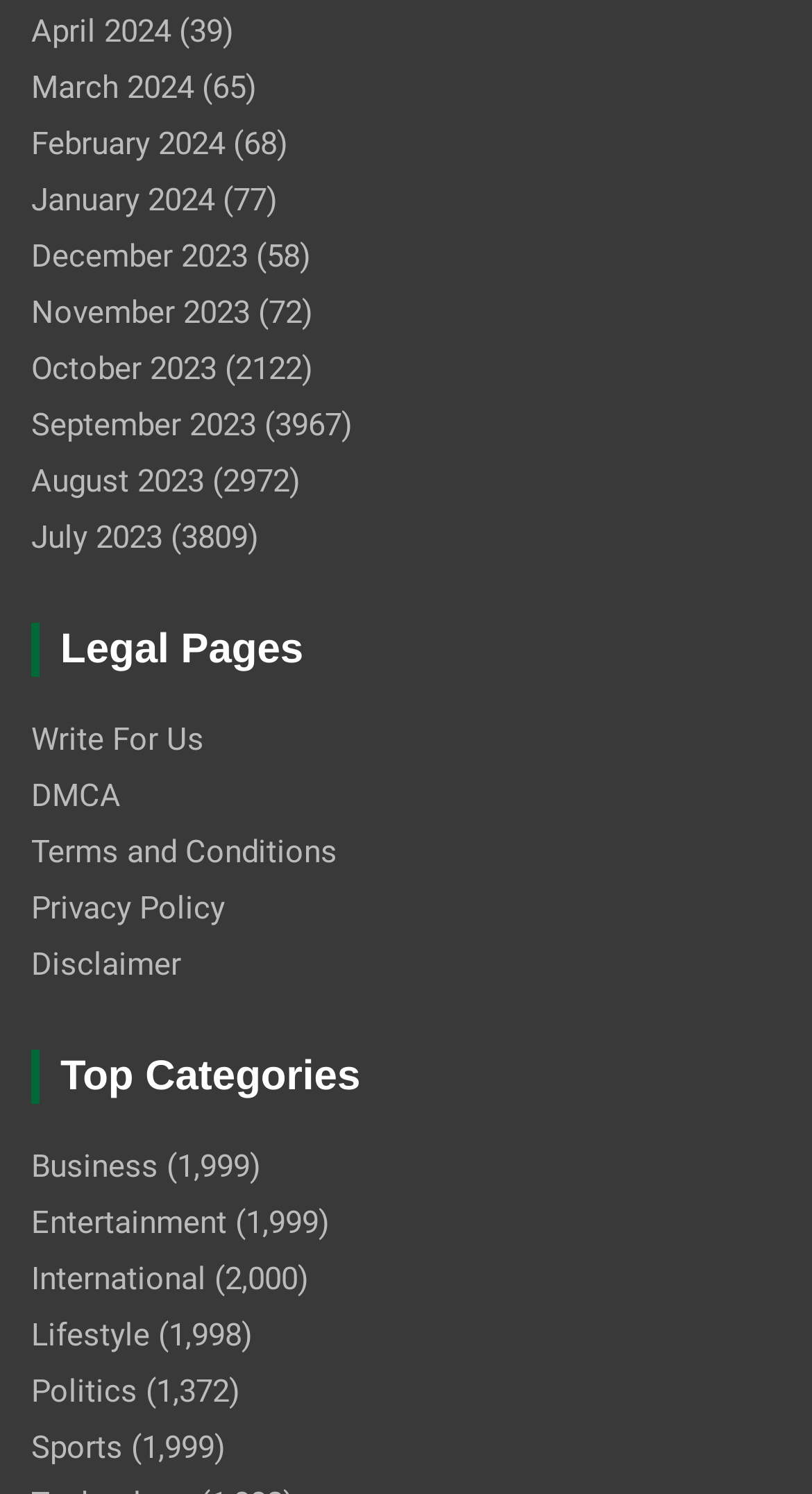How many months are listed?
Utilize the image to construct a detailed and well-explained answer.

I counted the number of links with month names, starting from April 2024 to July 2023, and found 12 months listed.